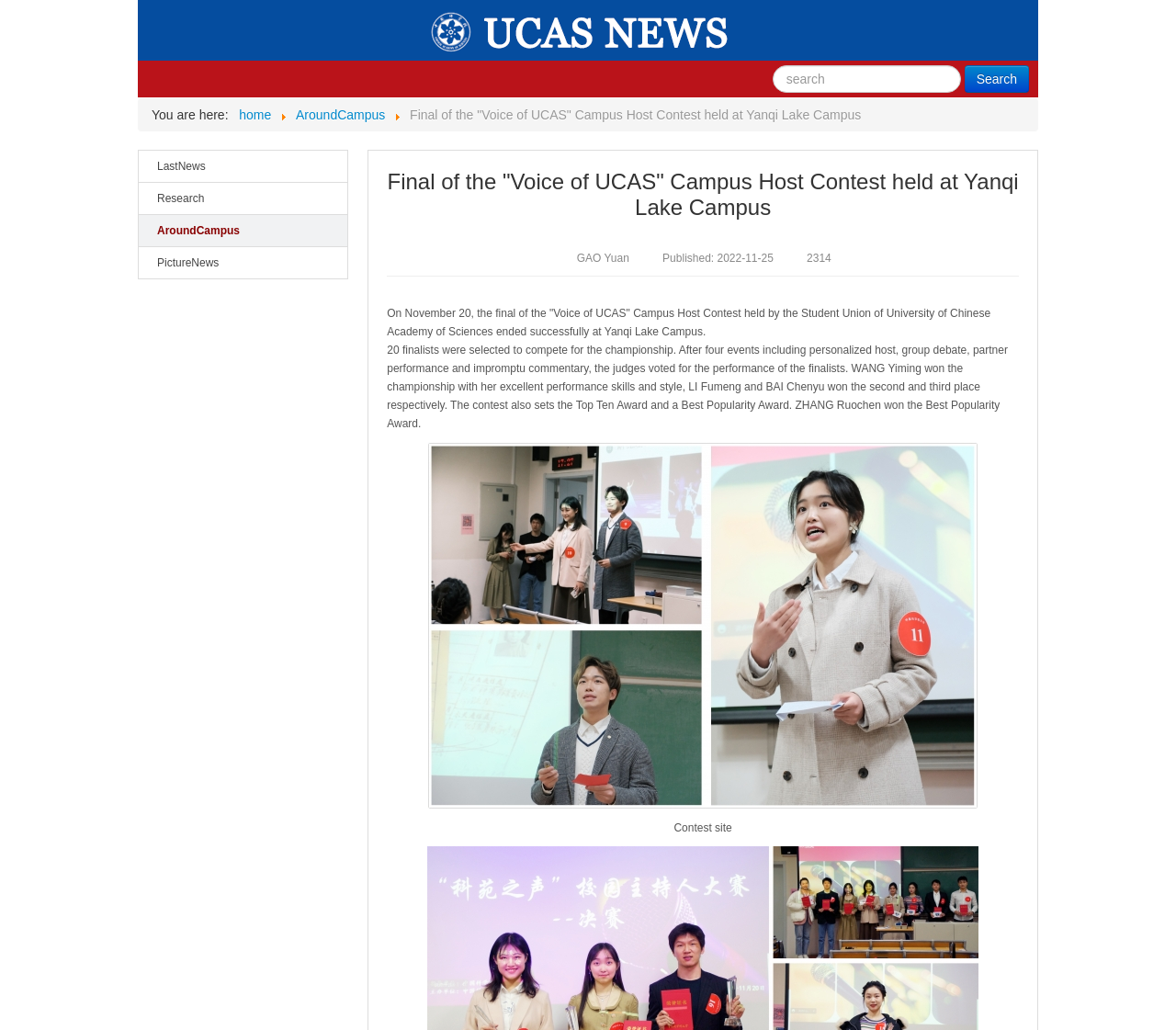Please specify the bounding box coordinates of the clickable section necessary to execute the following command: "View the picture news".

[0.117, 0.239, 0.296, 0.271]